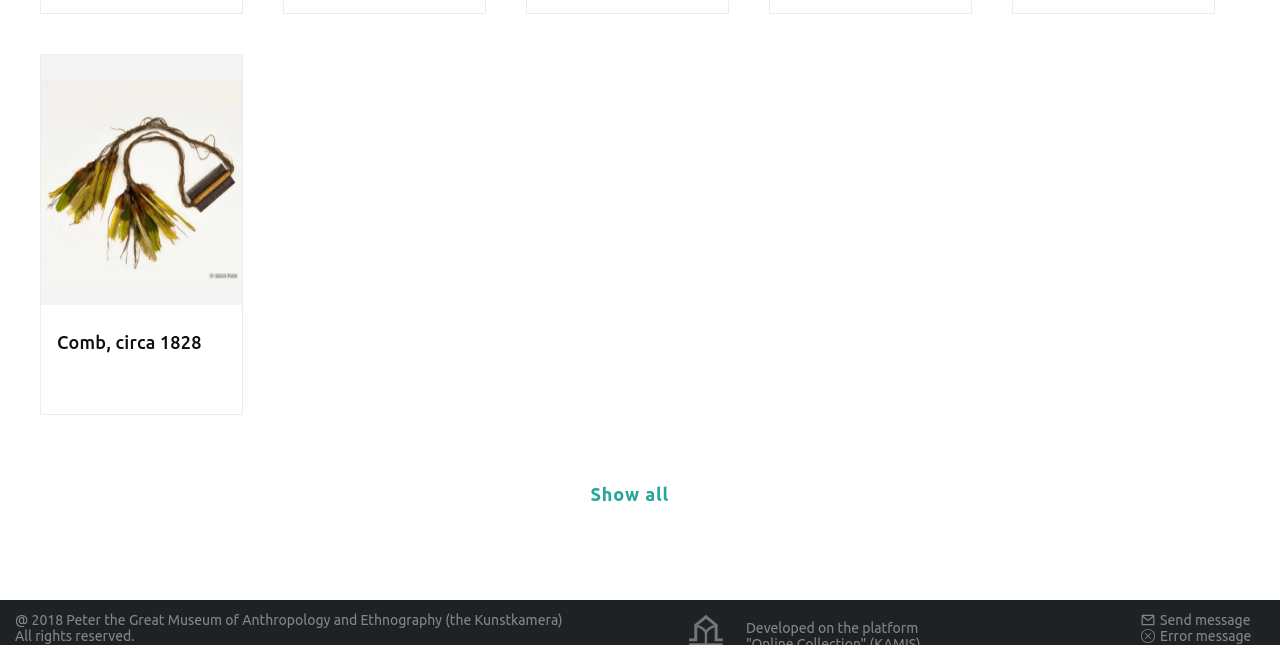For the given element description Comb, circa 1828, determine the bounding box coordinates of the UI element. The coordinates should follow the format (top-left x, top-left y, bottom-right x, bottom-right y) and be within the range of 0 to 1.

[0.016, 0.084, 0.205, 0.643]